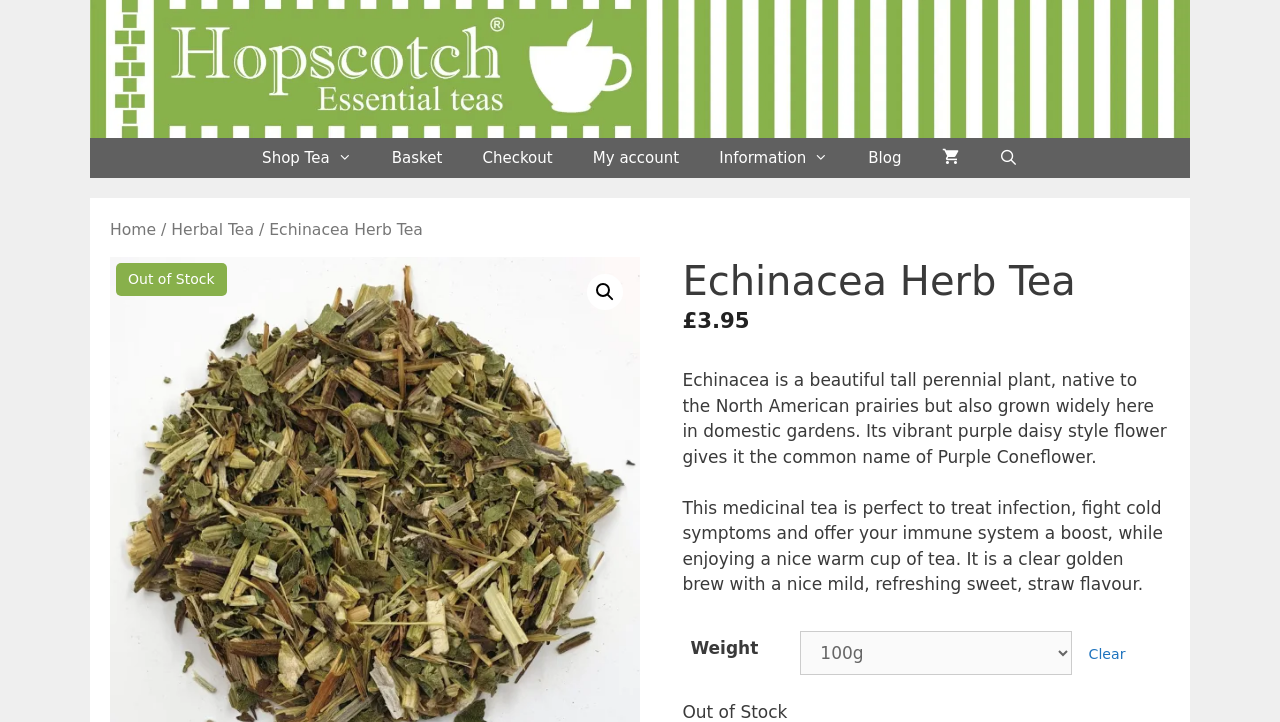Please specify the bounding box coordinates of the region to click in order to perform the following instruction: "Go to the shop".

[0.189, 0.19, 0.29, 0.246]